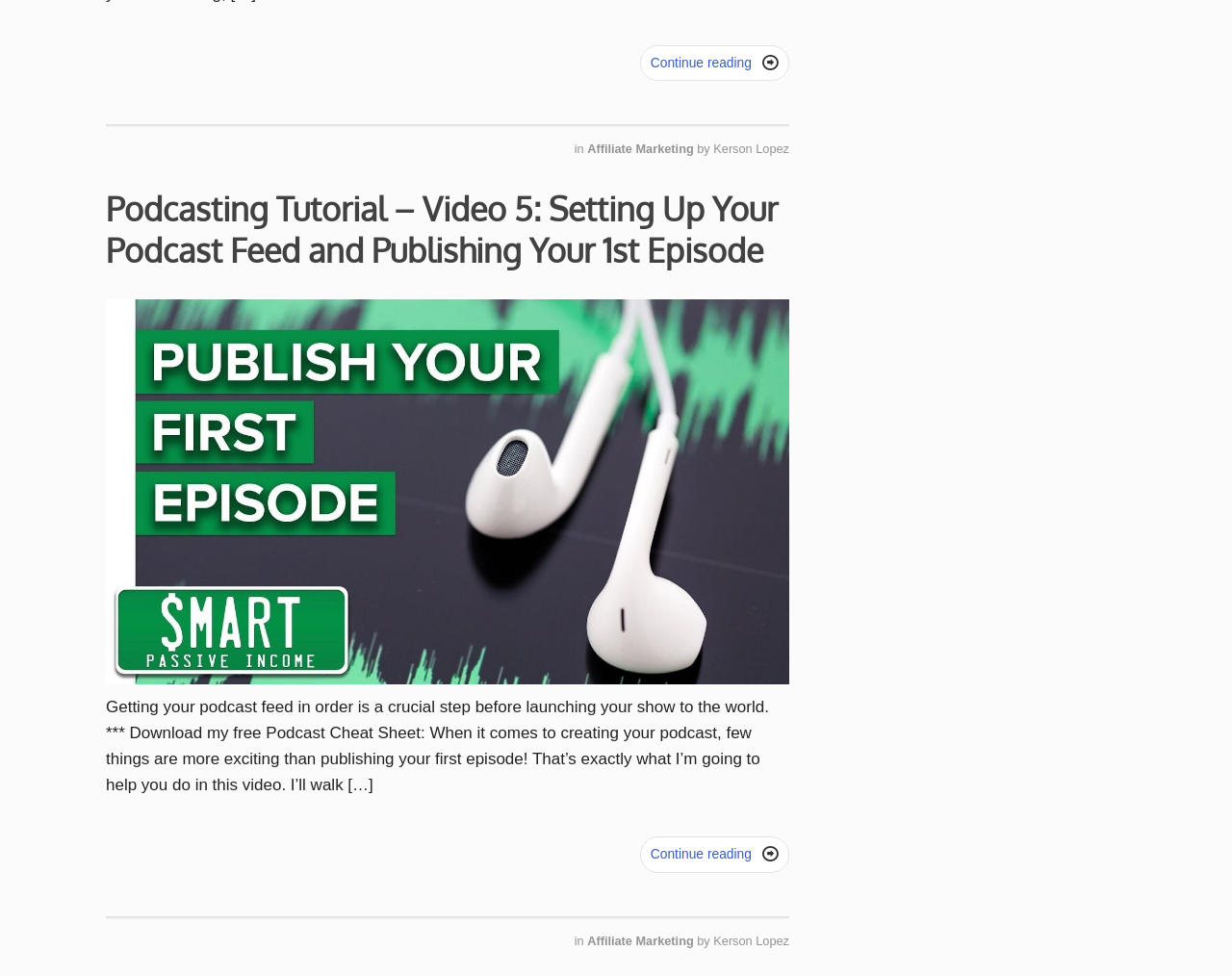Locate the bounding box coordinates of the element that should be clicked to execute the following instruction: "Read the article by Kerson Lopez".

[0.579, 0.145, 0.641, 0.16]